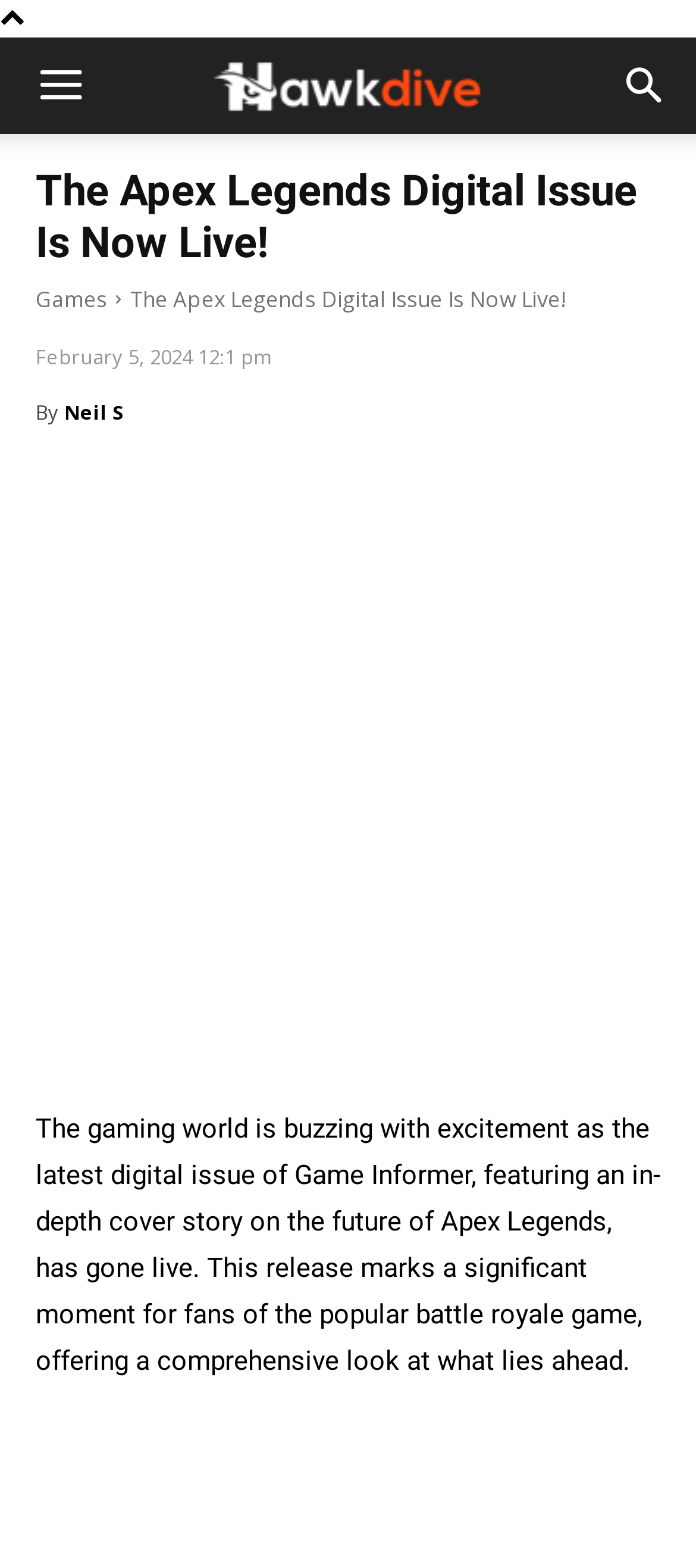Locate the bounding box of the UI element defined by this description: "Games". The coordinates should be given as four float numbers between 0 and 1, formatted as [left, top, right, bottom].

[0.051, 0.181, 0.154, 0.2]